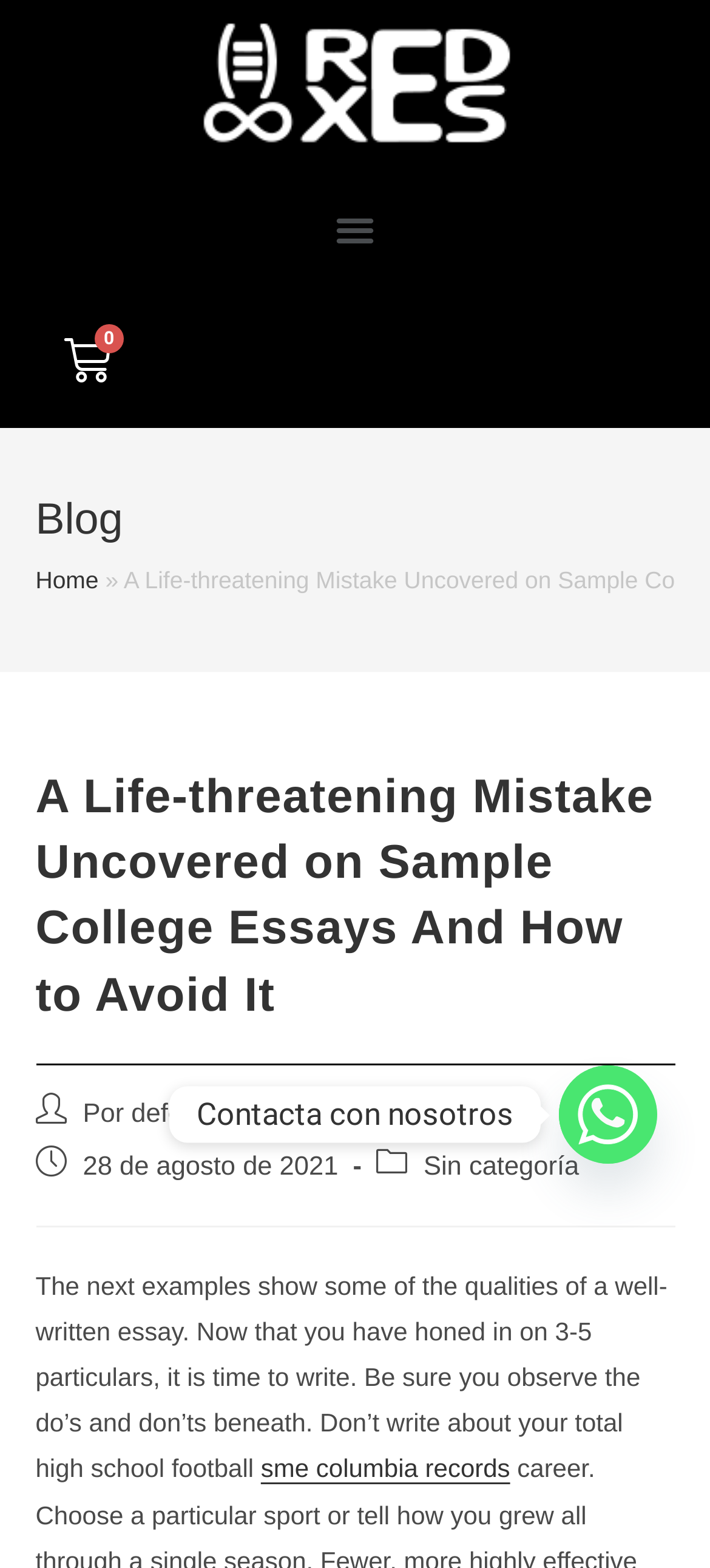Please give a short response to the question using one word or a phrase:
What is the date of the current article?

28 de agosto de 2021